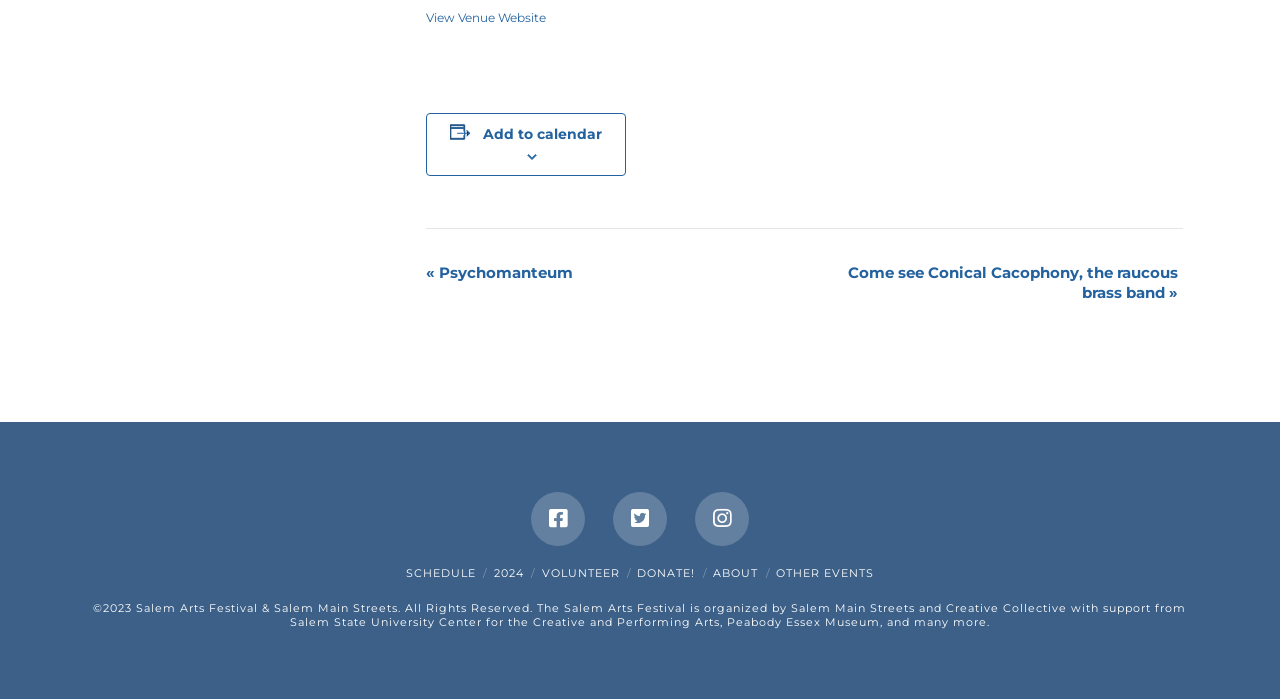Find the bounding box coordinates of the element I should click to carry out the following instruction: "Go to Facebook".

[0.415, 0.704, 0.457, 0.782]